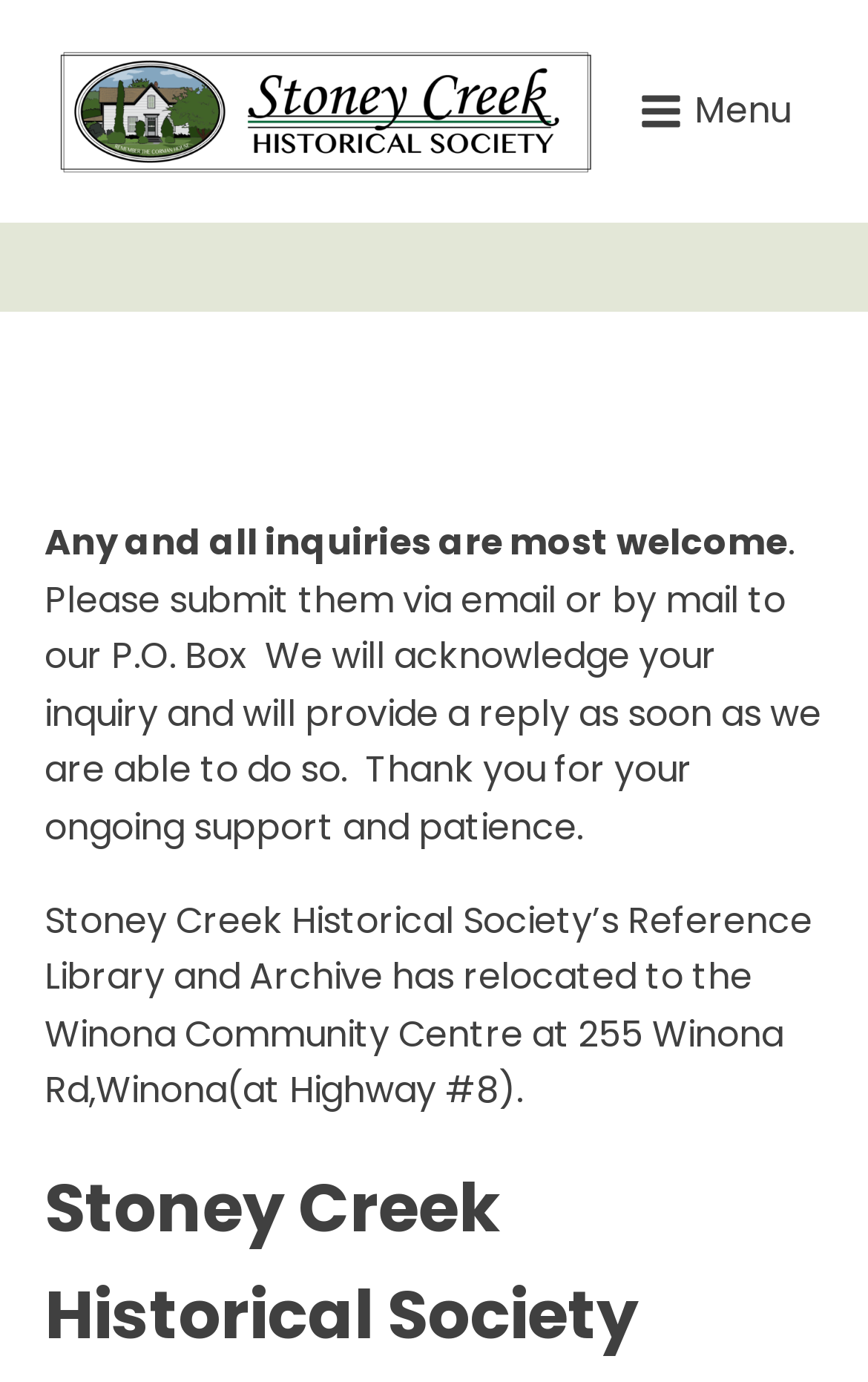Respond to the following question with a brief word or phrase:
What is the purpose of the Stoney Creek Historical Society’s Reference Library and Archive?

Research